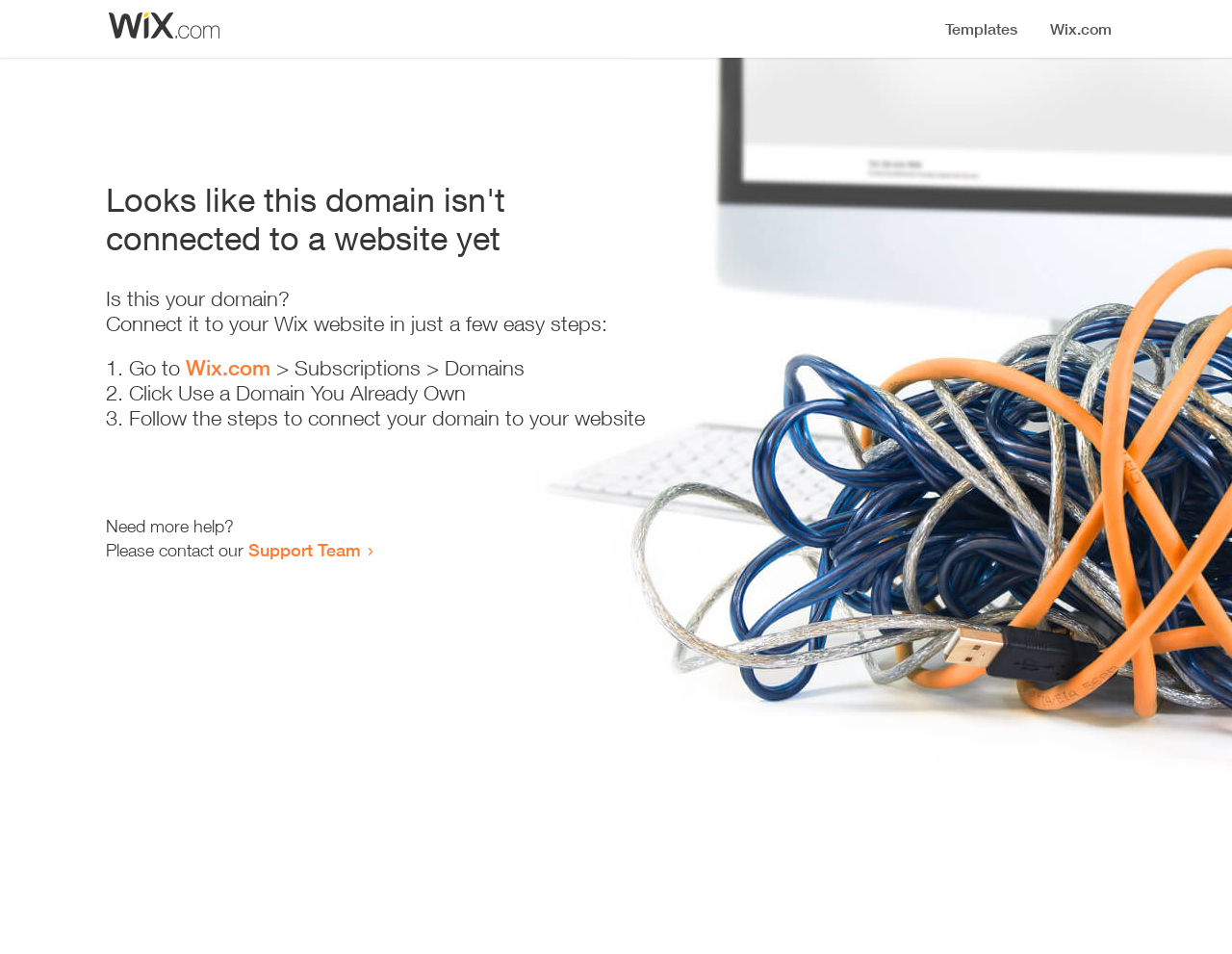What is the purpose of the webpage?
Offer a detailed and full explanation in response to the question.

The webpage appears to be a guide for connecting a domain to a website, providing step-by-step instructions and support contact information.